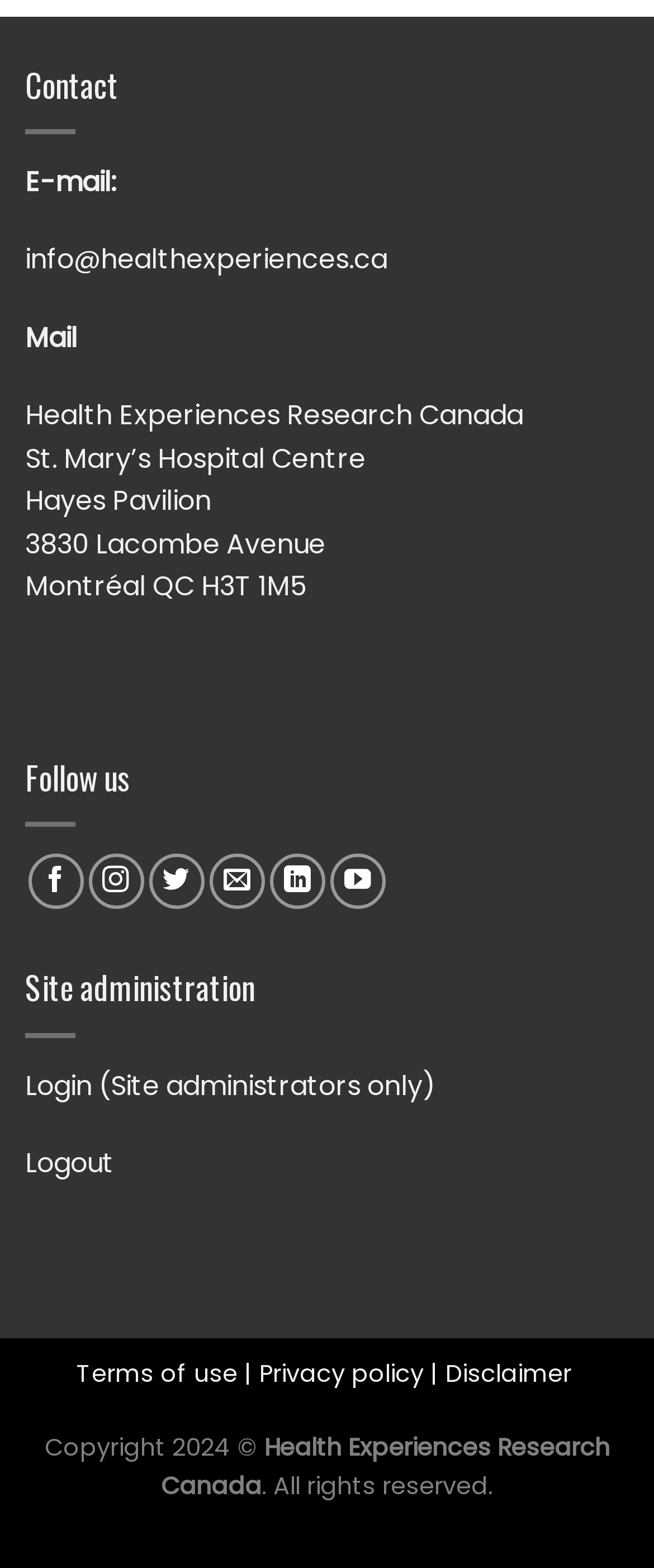Provide the bounding box coordinates in the format (top-left x, top-left y, bottom-right x, bottom-right y). All values are floating point numbers between 0 and 1. Determine the bounding box coordinate of the UI element described as: Privacy policy

[0.396, 0.865, 0.647, 0.886]